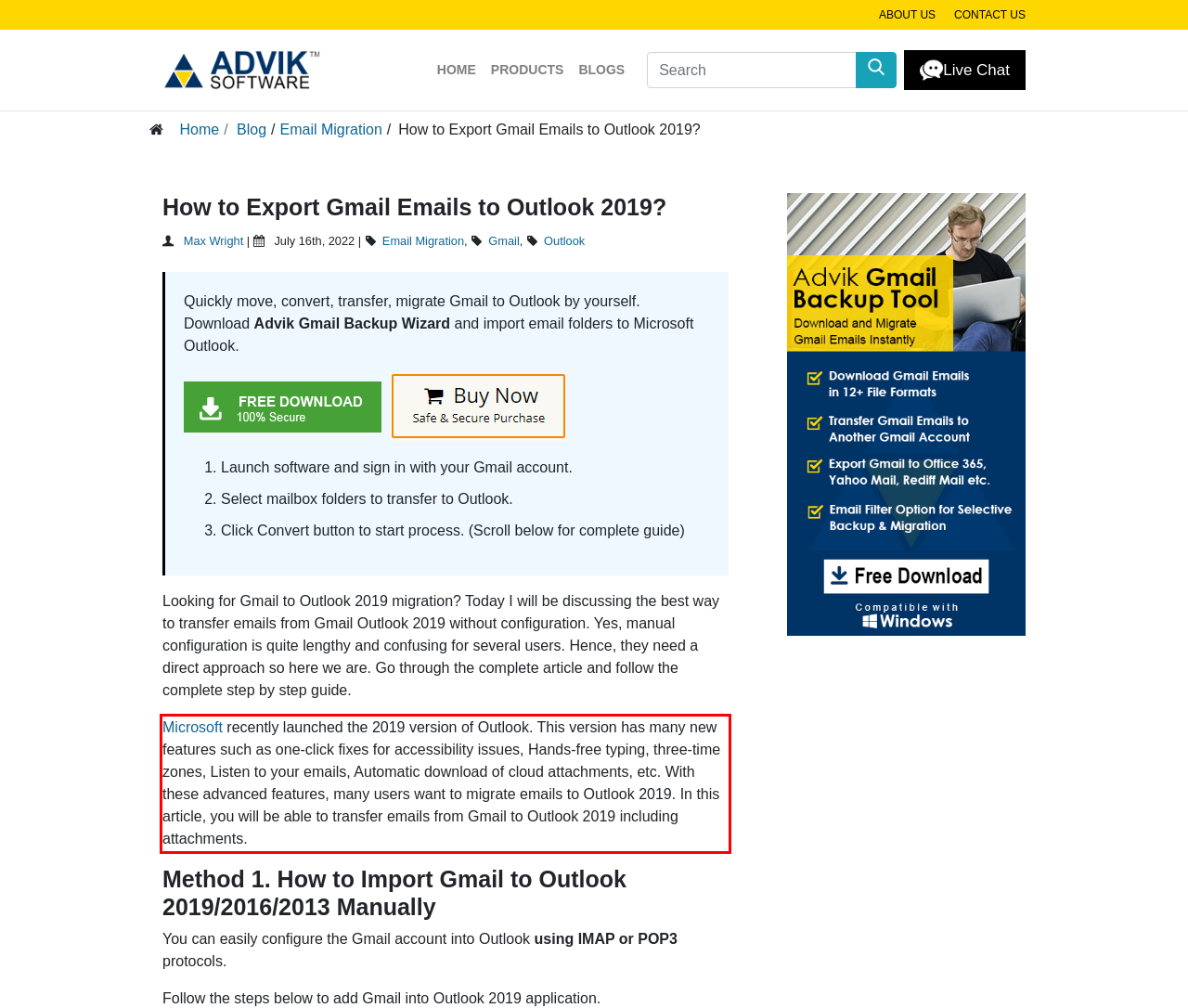Given the screenshot of the webpage, identify the red bounding box, and recognize the text content inside that red bounding box.

Microsoft recently launched the 2019 version of Outlook. This version has many new features such as one-click fixes for accessibility issues, Hands-free typing, three-time zones, Listen to your emails, Automatic download of cloud attachments, etc. With these advanced features, many users want to migrate emails to Outlook 2019. In this article, you will be able to transfer emails from Gmail to Outlook 2019 including attachments.